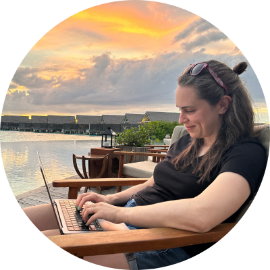Write a descriptive caption for the image, covering all notable aspects.

In this serene image, a woman sits comfortably in a wooden chair by the water's edge, working on her laptop as the sun sets in the background. The sky is painted in warm hues of orange, pink, and purple, creating a breathtaking backdrop that enhances the tranquil setting. She appears focused and content, with a relaxed posture that suggests a balance of work and leisure. Her casual outfit and sunglasses resting on her head add to the laid-back vibe, embodying the essence of a modern digital nomad enjoying the beauty of her surroundings while engaging in her work. This scene encapsulates the lifestyle of a full-time blogger, merging professional creativity with the pleasure of travel and nature.